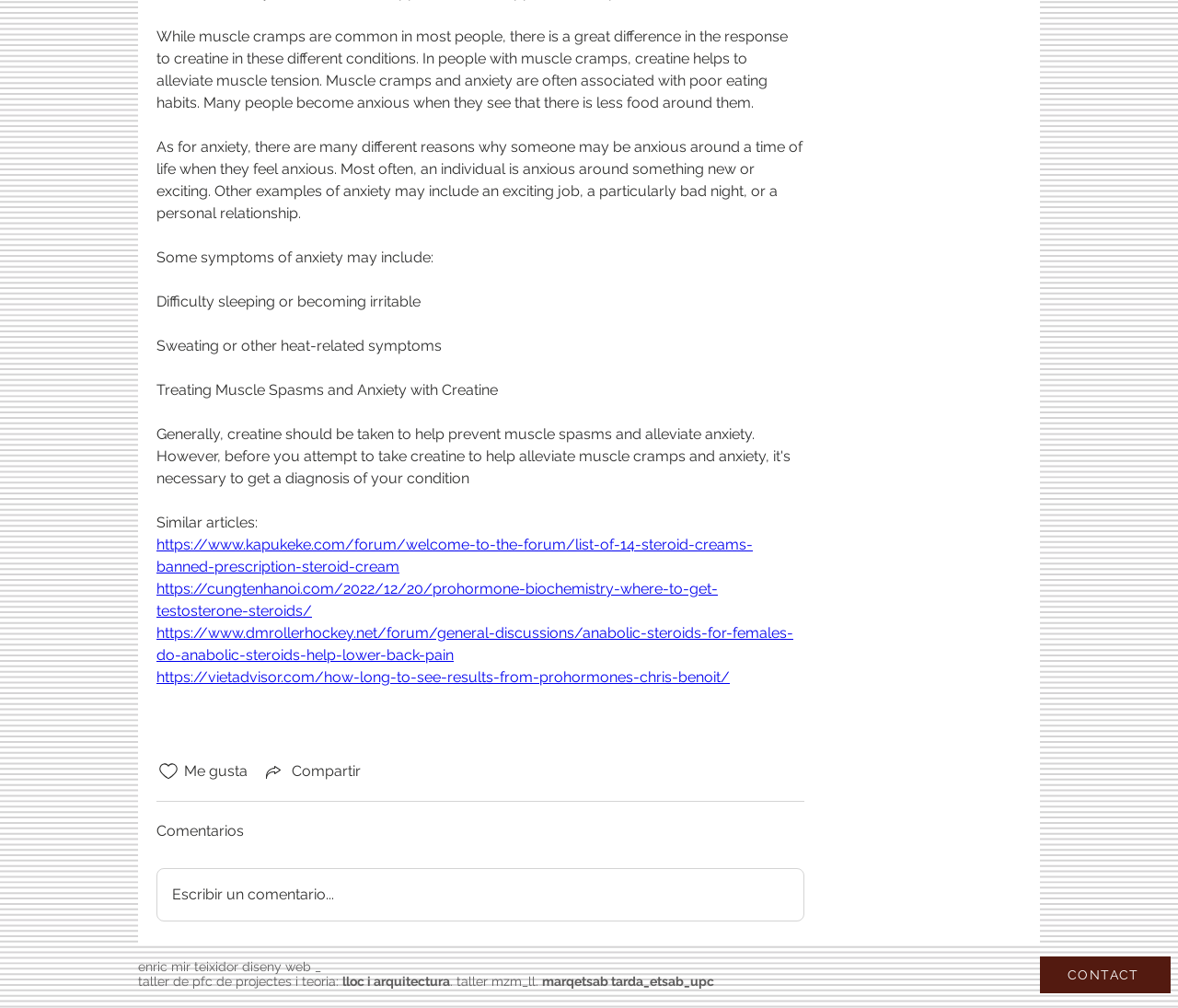Please indicate the bounding box coordinates of the element's region to be clicked to achieve the instruction: "Click on the Heat Quick Direct logo". Provide the coordinates as four float numbers between 0 and 1, i.e., [left, top, right, bottom].

None